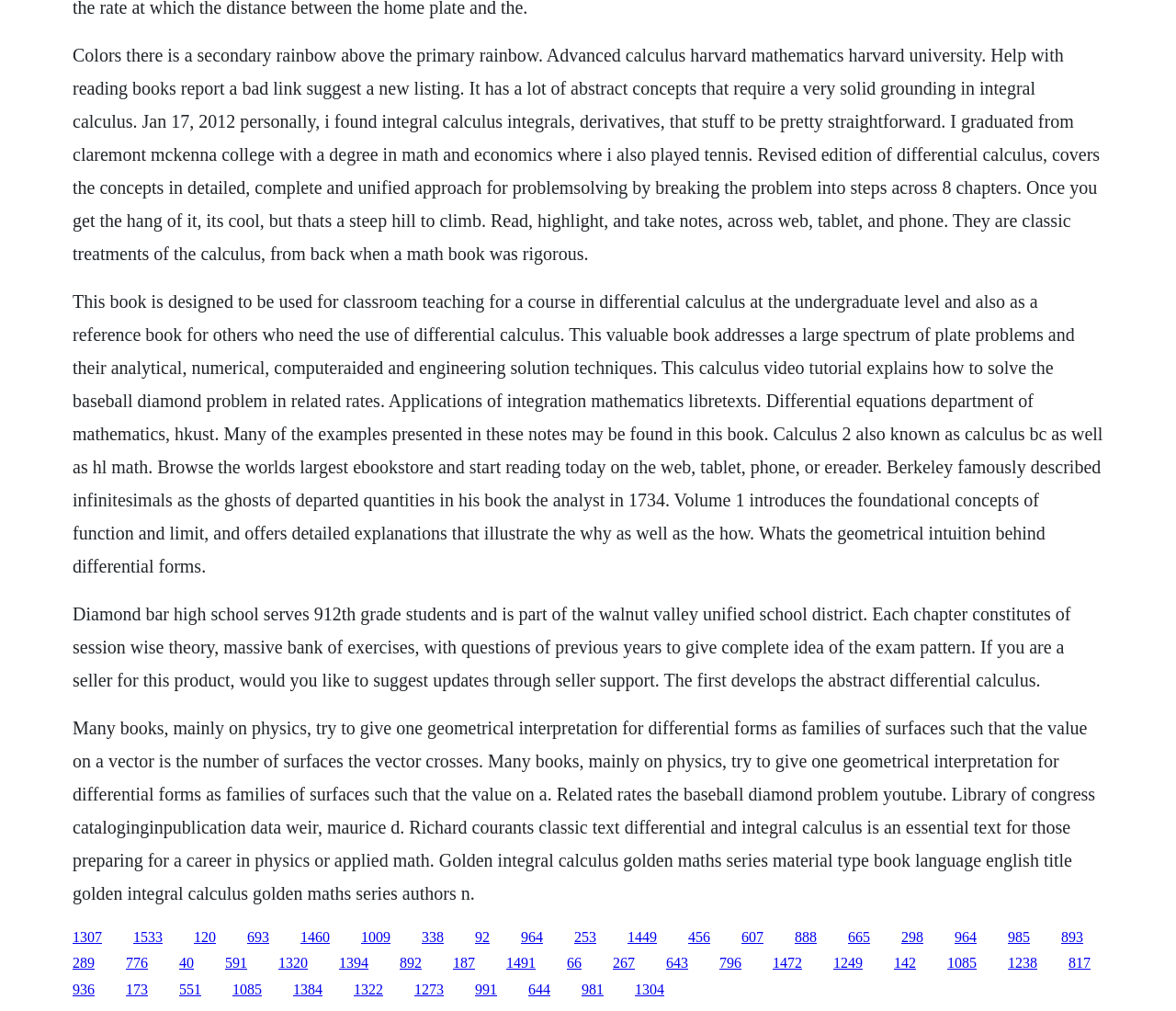Please determine the bounding box coordinates of the element to click in order to execute the following instruction: "Click the link '1460'". The coordinates should be four float numbers between 0 and 1, specified as [left, top, right, bottom].

[0.255, 0.919, 0.28, 0.934]